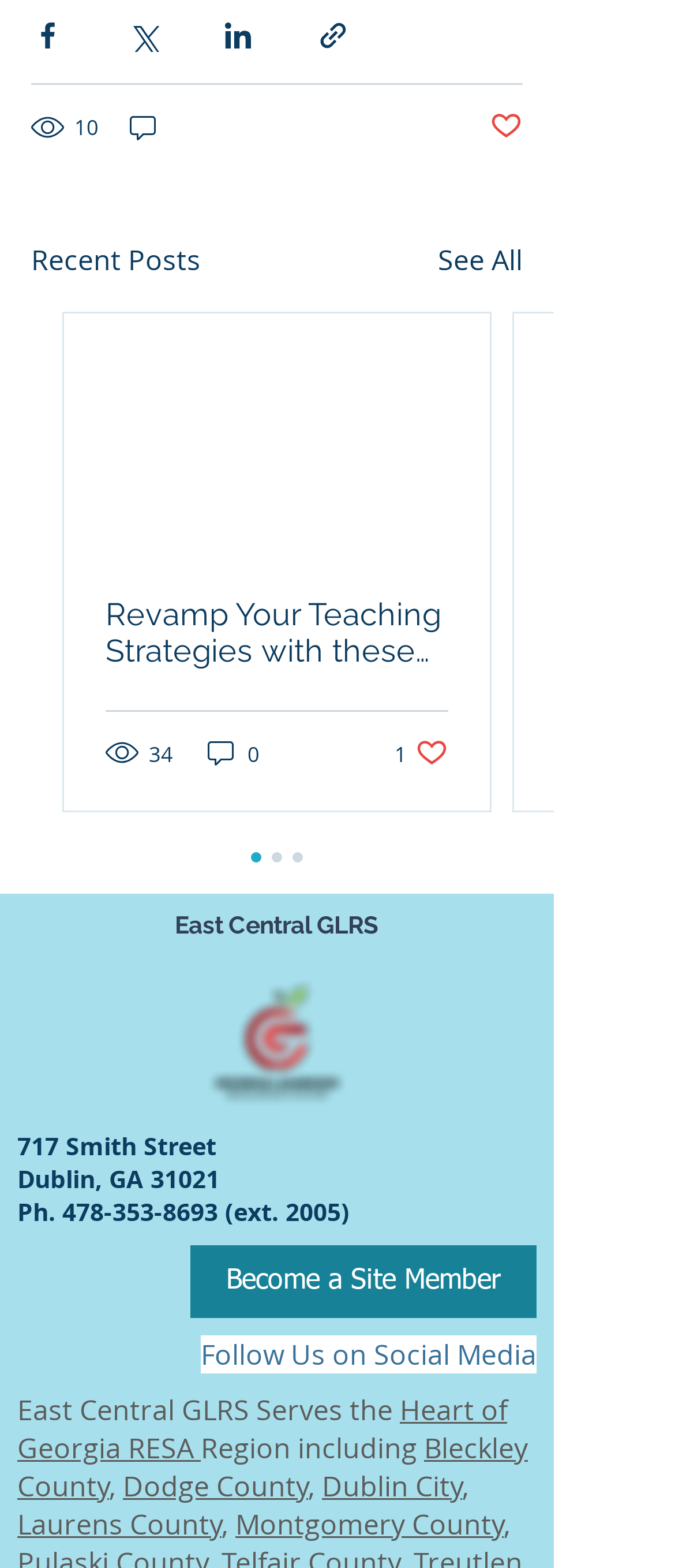Identify the bounding box coordinates of the area that should be clicked in order to complete the given instruction: "Become a site member". The bounding box coordinates should be four float numbers between 0 and 1, i.e., [left, top, right, bottom].

[0.282, 0.794, 0.795, 0.84]